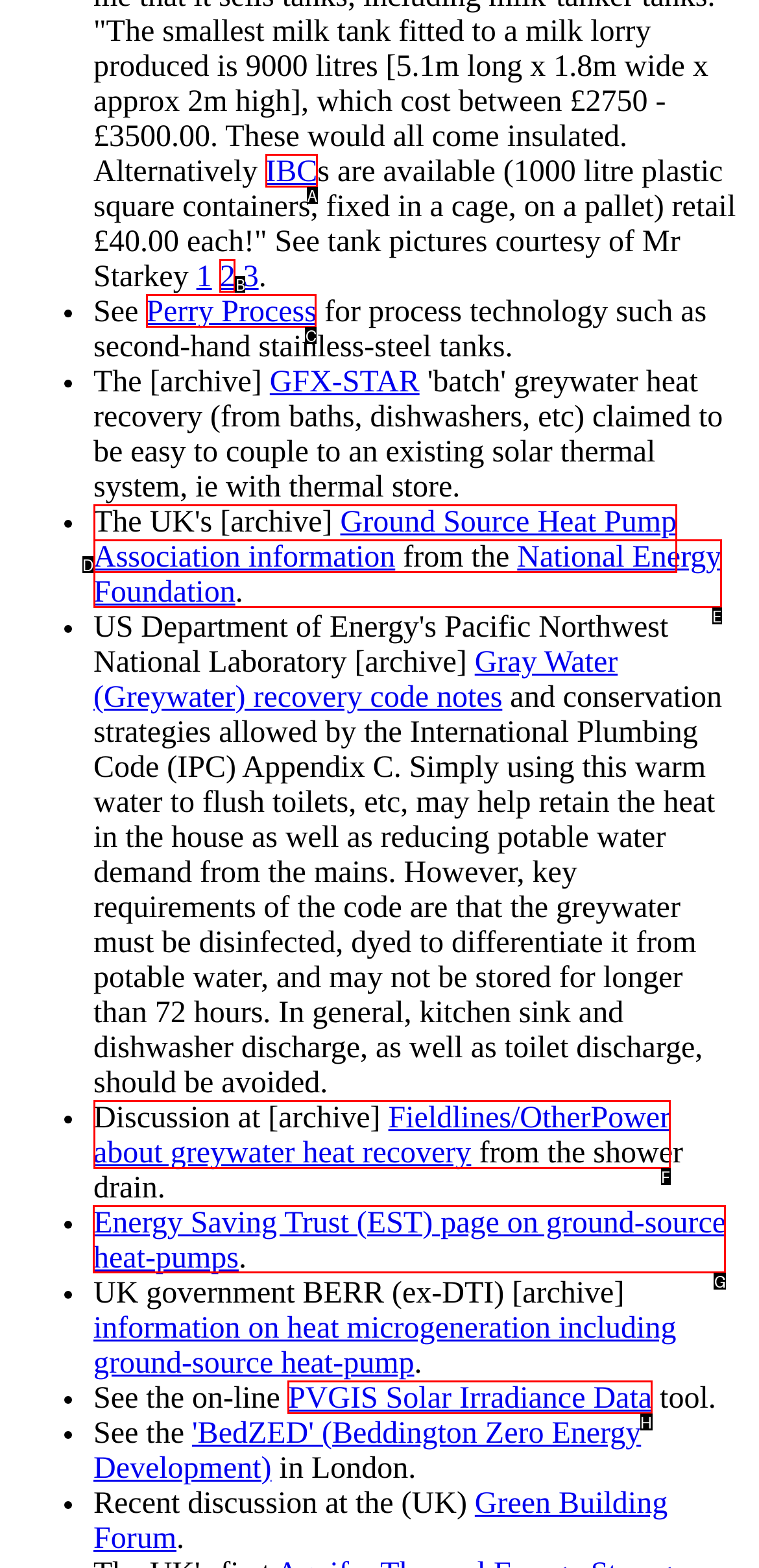Indicate which lettered UI element to click to fulfill the following task: Check the Energy Saving Trust page on ground-source heat-pumps
Provide the letter of the correct option.

G